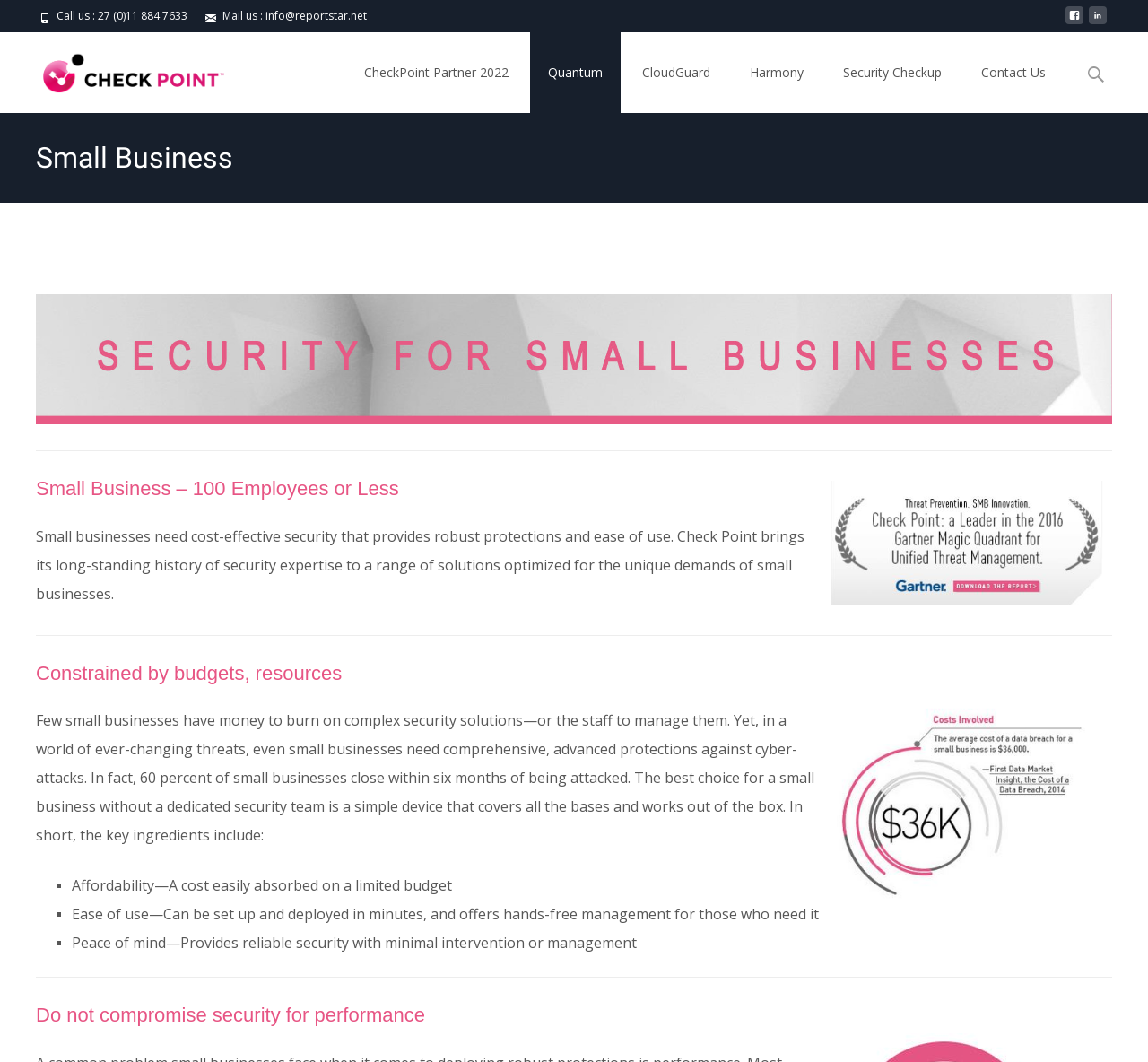From the element description AGV K6 Helmet Review, predict the bounding box coordinates of the UI element. The coordinates must be specified in the format (top-left x, top-left y, bottom-right x, bottom-right y) and should be within the 0 to 1 range.

None